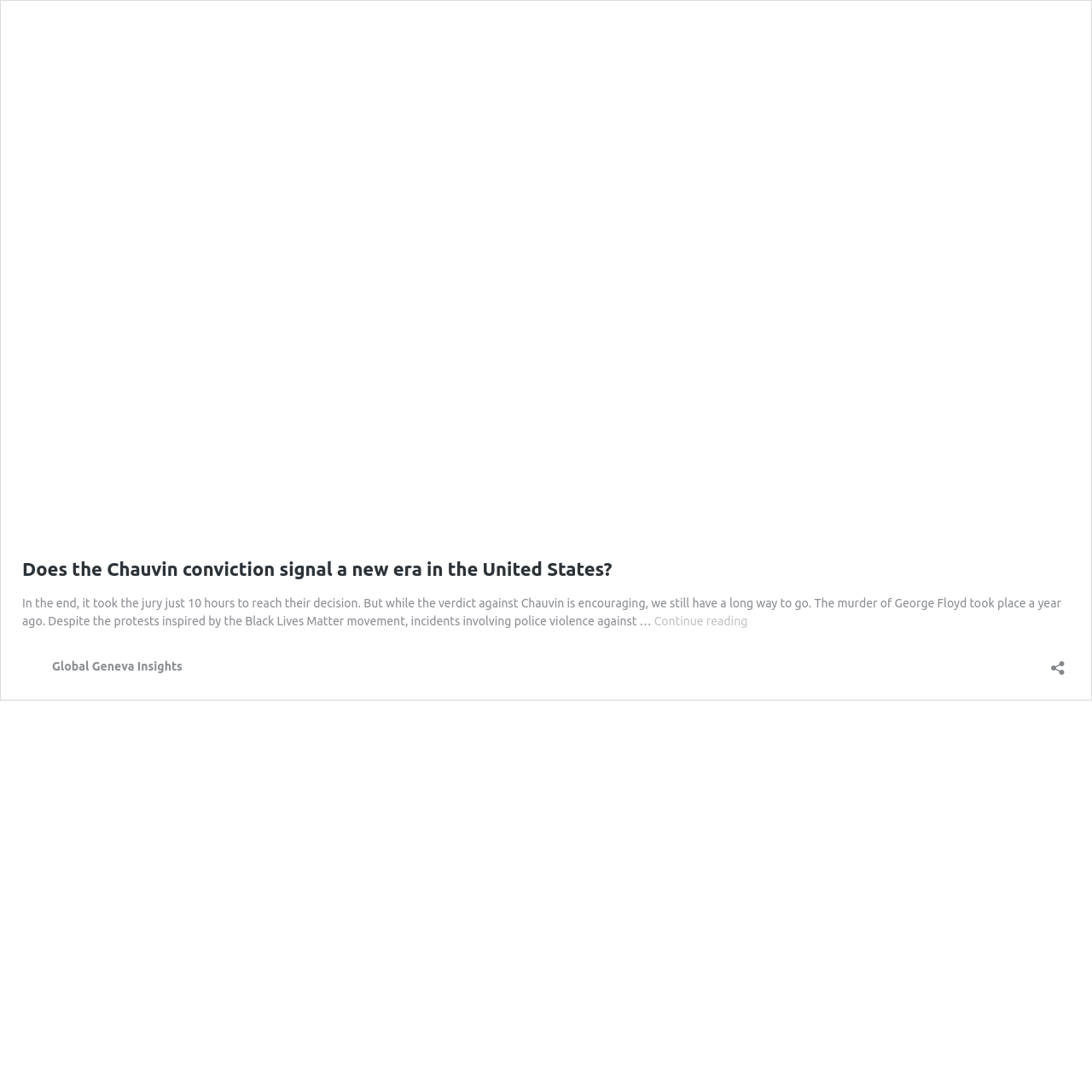From the screenshot, find the bounding box of the UI element matching this description: "Login". Supply the bounding box coordinates in the form [left, top, right, bottom], each a float between 0 and 1.

None